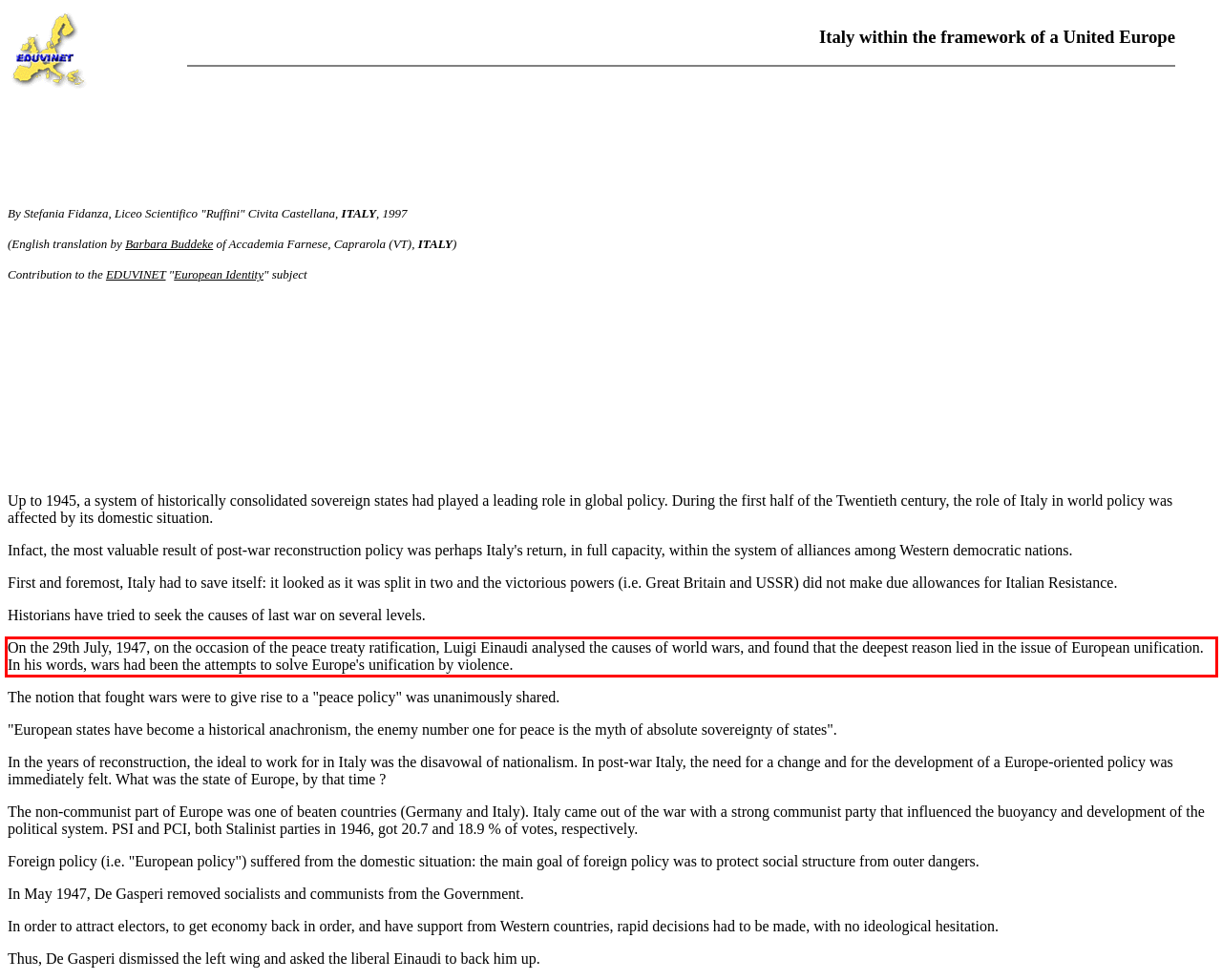Please perform OCR on the UI element surrounded by the red bounding box in the given webpage screenshot and extract its text content.

On the 29th July, 1947, on the occasion of the peace treaty ratification, Luigi Einaudi analysed the causes of world wars, and found that the deepest reason lied in the issue of European unification. In his words, wars had been the attempts to solve Europe's unification by violence.